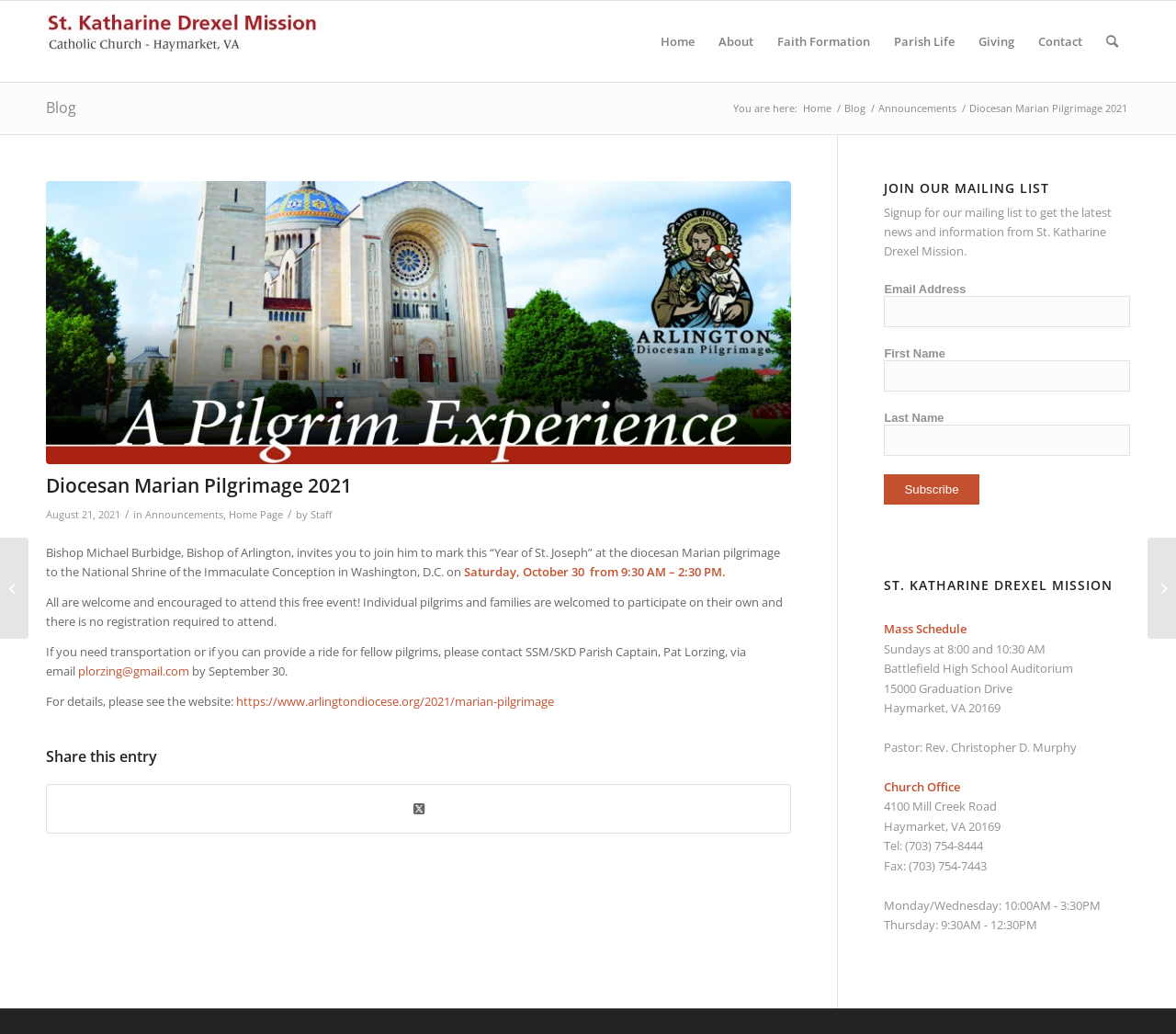Provide a thorough description of the webpage's content and layout.

The webpage is about the Diocesan Marian Pilgrimage 2021 organized by St. Katharine Drexel Mission. At the top, there is a menu bar with links to various pages, including Home, About, Faith Formation, Parish Life, Giving, Contact, and Search. Below the menu bar, there is a breadcrumb navigation section showing the current page's location within the website.

The main content area is divided into two sections. The left section contains an article about the Diocesan Marian Pilgrimage 2021, which includes a heading, a brief description, and details about the event, such as date, time, and location. There are also links to related pages, including an email address to contact for transportation and a website for more information.

The right section is a complementary area that contains several sections. The top section is a call to action to join the mailing list, with a form to input email address, first name, and last name. Below that, there is a section about St. Katharine Drexel Mission, including its mass schedule, address, and contact information. There are also two links to news articles, one about Sunday Mass Celebration moving to Battlefield High School and another about SKD kicking off the Cornerstone Campaign.

Throughout the webpage, there are several links, images, and buttons, including a search button, a link to the blog, and a link to the Announcements page. The overall layout is organized, with clear headings and concise text, making it easy to navigate and find information.